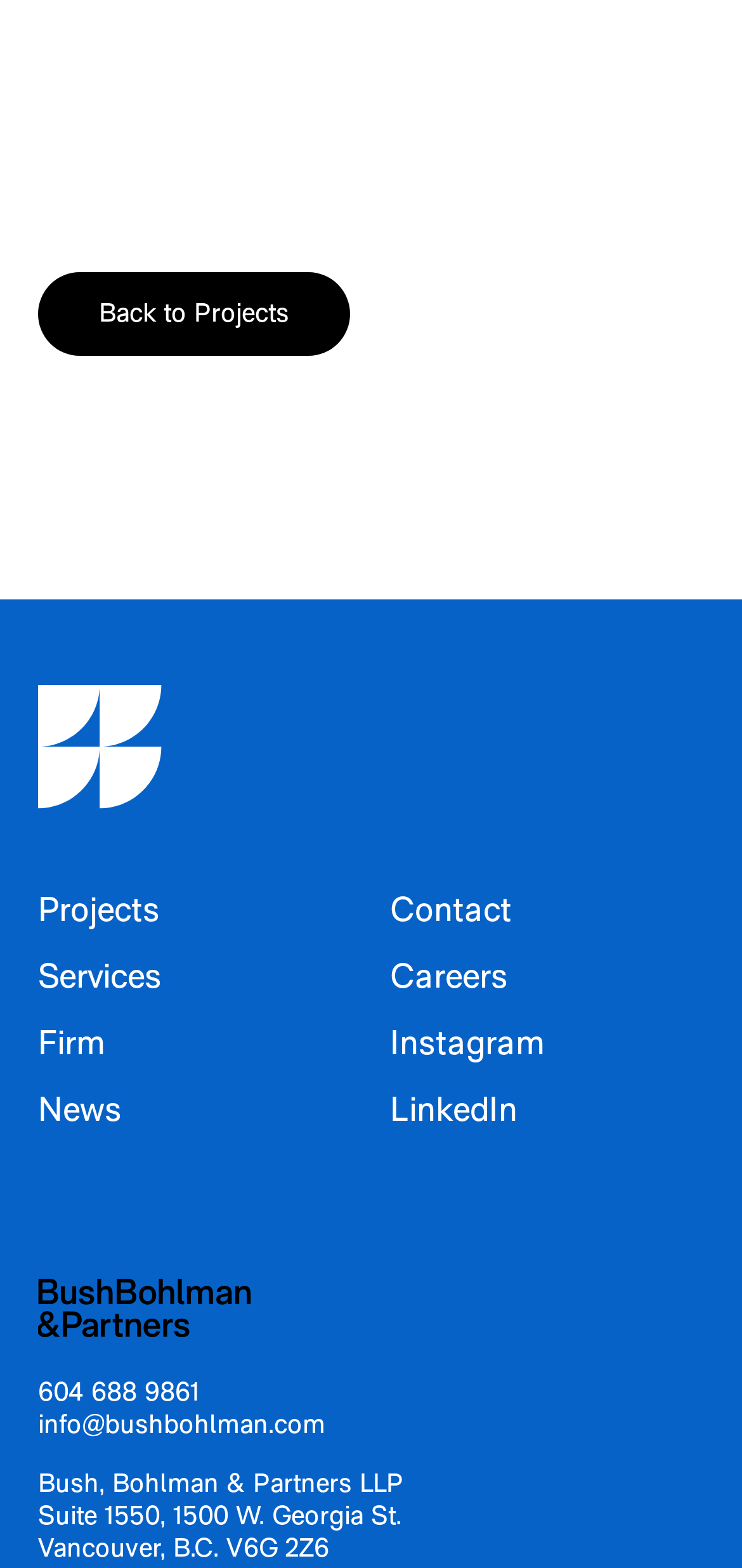Could you determine the bounding box coordinates of the clickable element to complete the instruction: "go back to projects"? Provide the coordinates as four float numbers between 0 and 1, i.e., [left, top, right, bottom].

[0.051, 0.173, 0.472, 0.227]